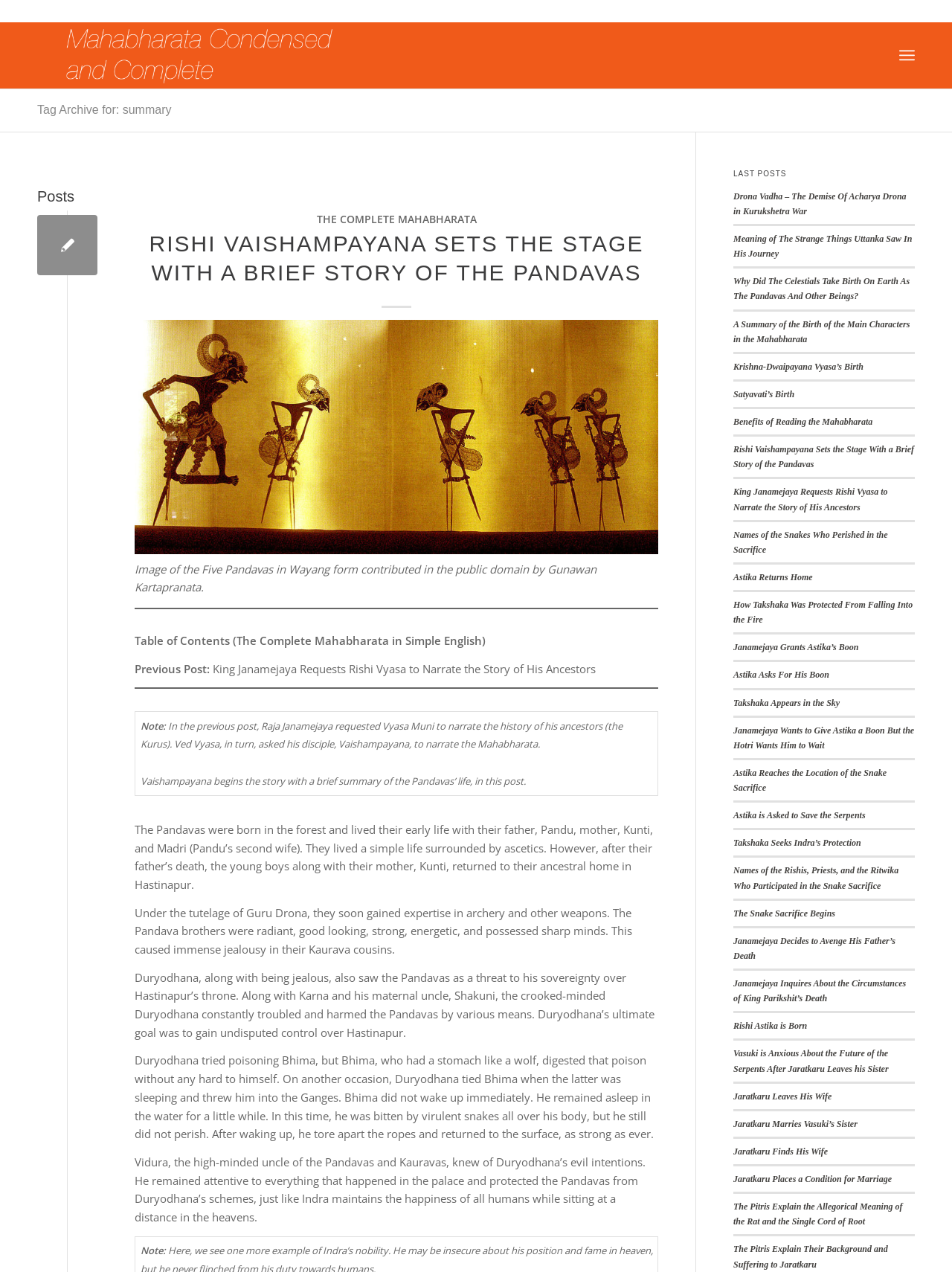What is the name of the father of the Pandavas? Using the information from the screenshot, answer with a single word or phrase.

Pandu